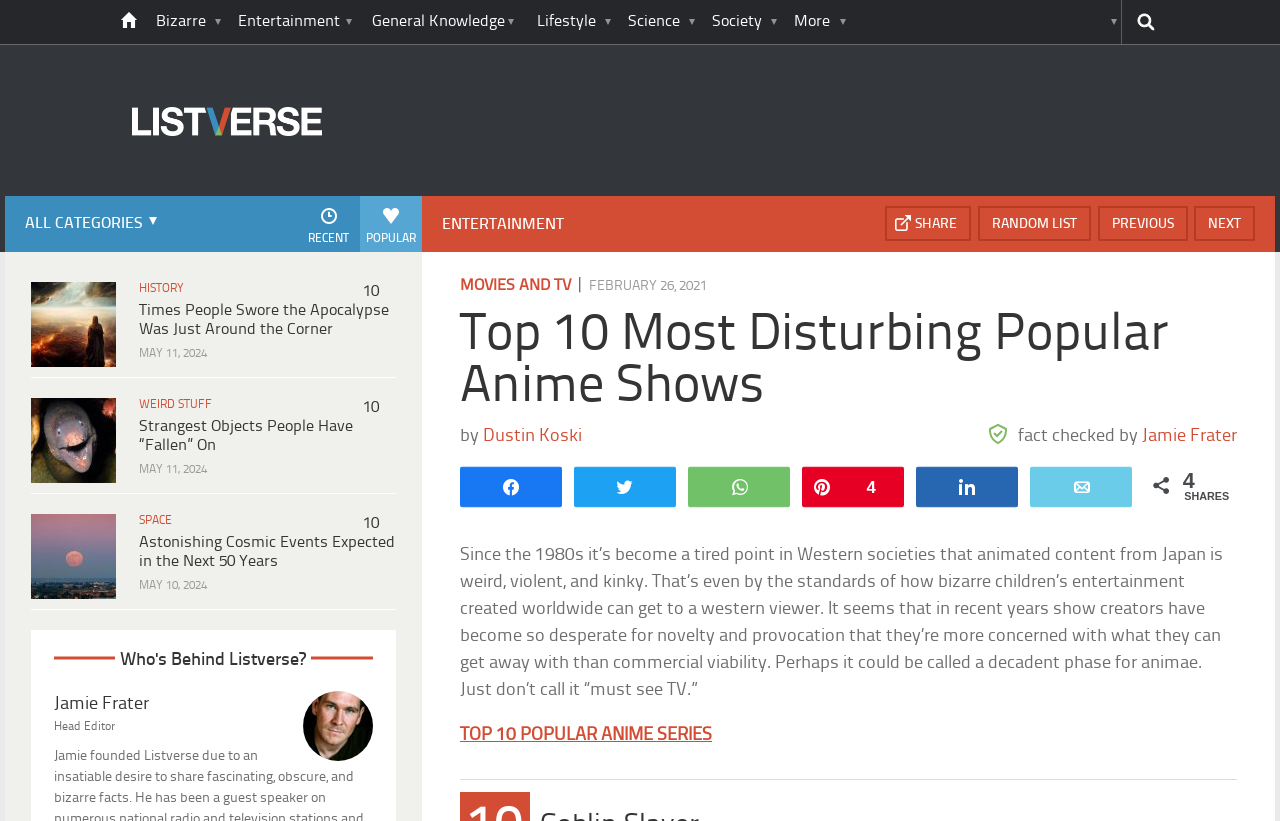How many sharing options are available?
Please provide a comprehensive answer based on the contents of the image.

I counted the number of link elements with sharing options, which are [1068], [1069], [1070], [1071], [1072], and [1073]. Therefore, there are 6 sharing options available.